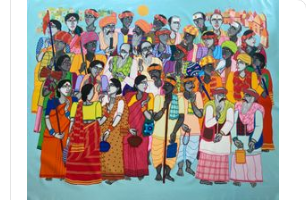What is the price of the painting?
Look at the image and answer the question with a single word or phrase.

₹6,72,000